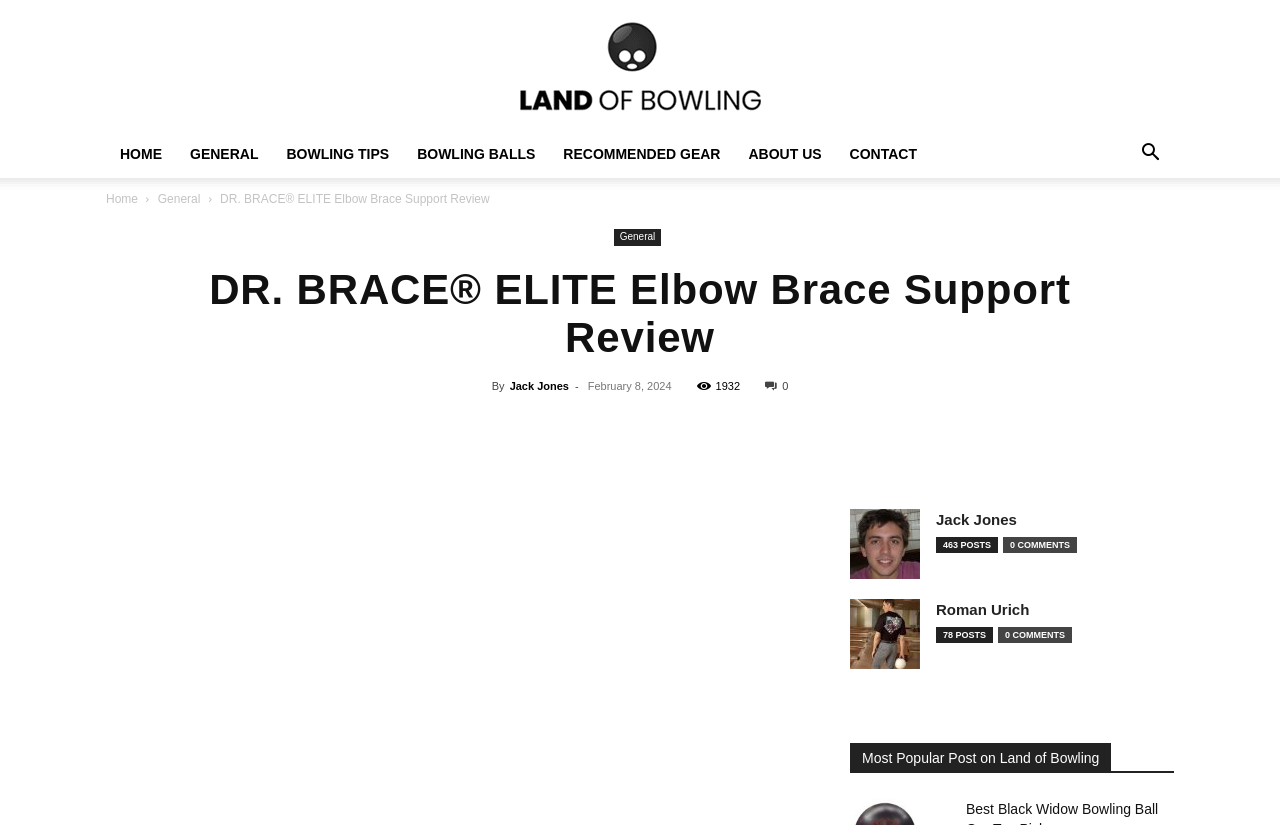Show the bounding box coordinates of the element that should be clicked to complete the task: "View the most popular post on Land of Bowling".

[0.664, 0.901, 0.917, 0.937]